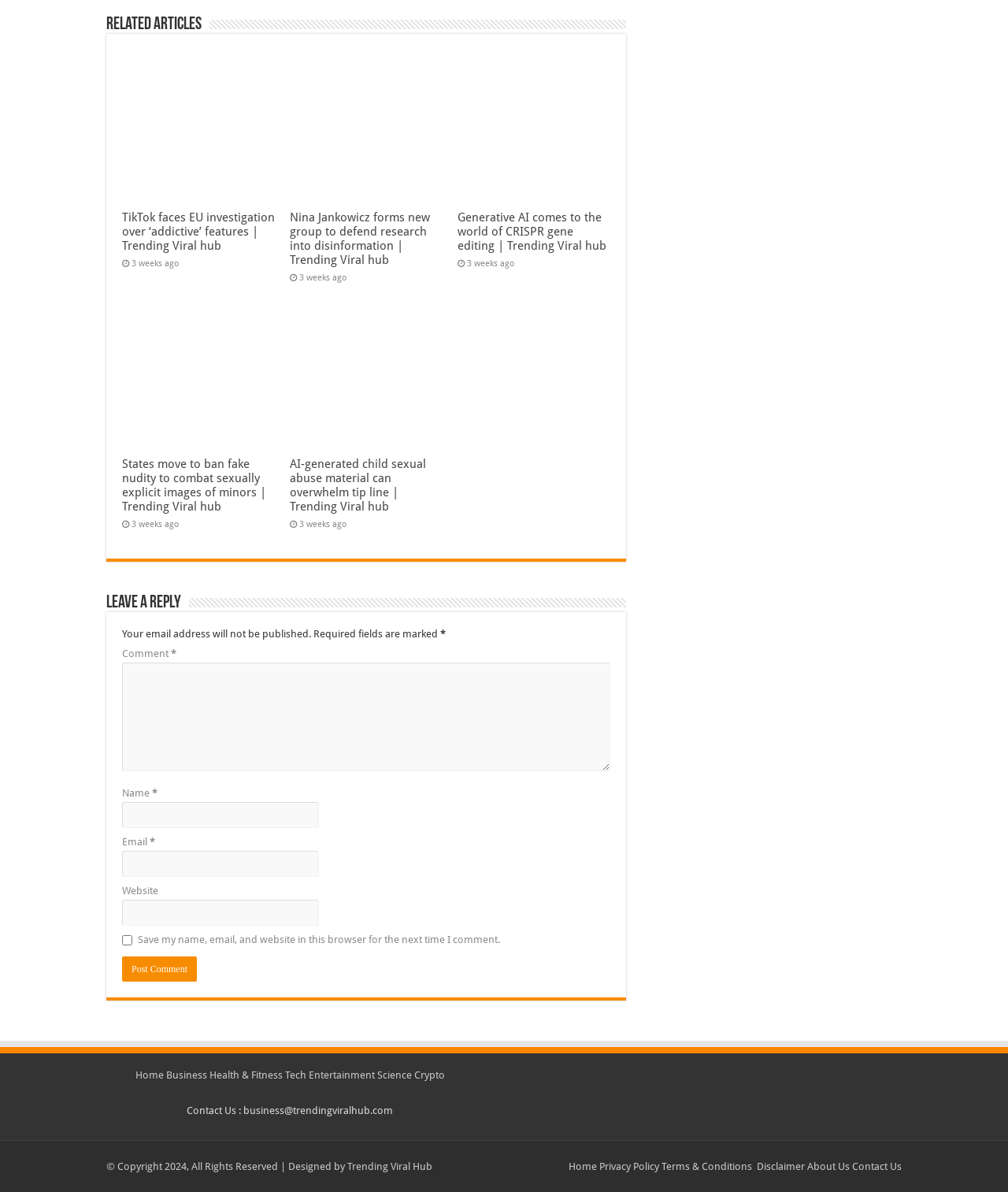What are the required fields for commenting?
From the screenshot, provide a brief answer in one word or phrase.

Name, Email, Comment